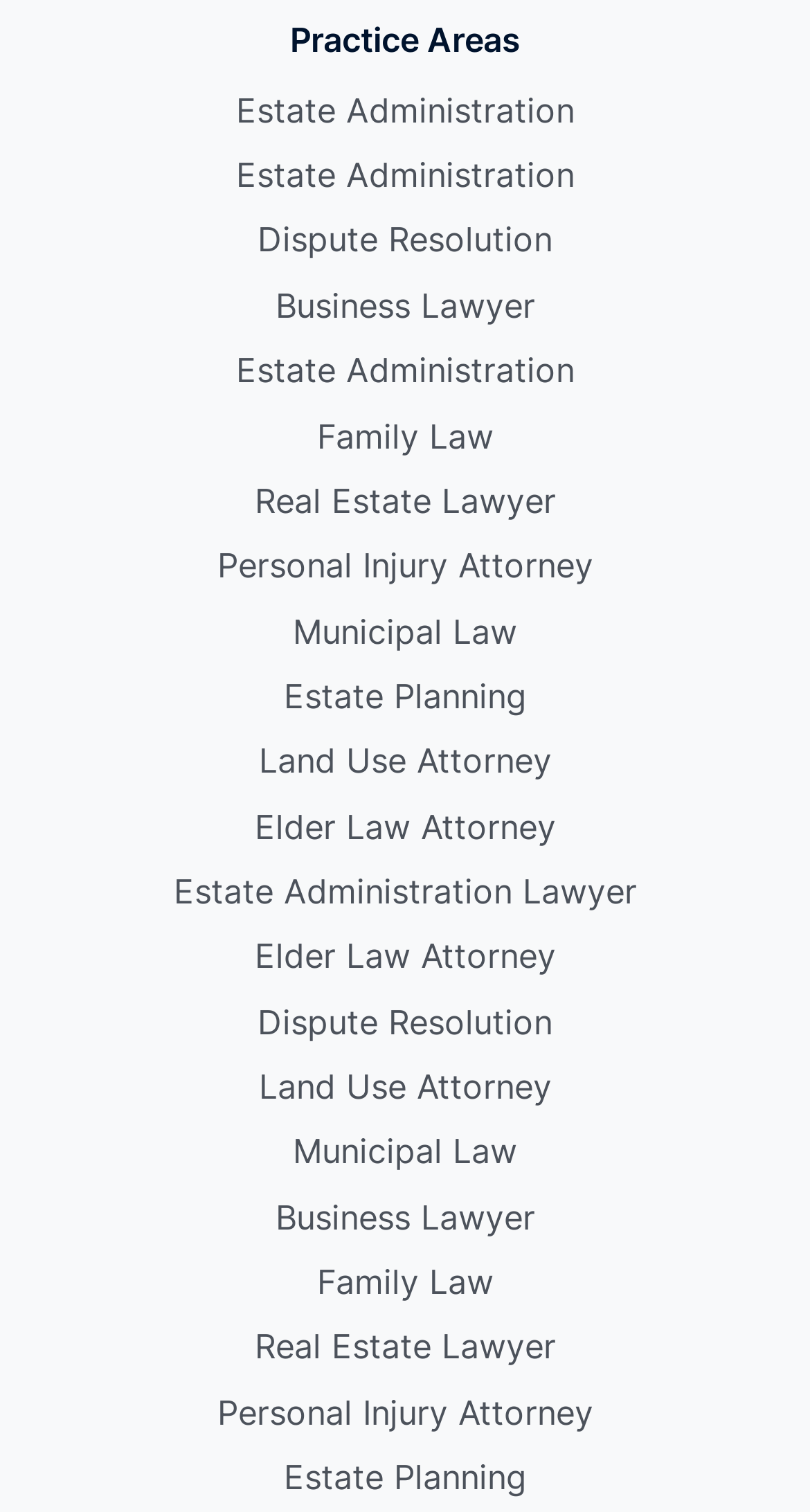How many practice areas are listed? Look at the image and give a one-word or short phrase answer.

12